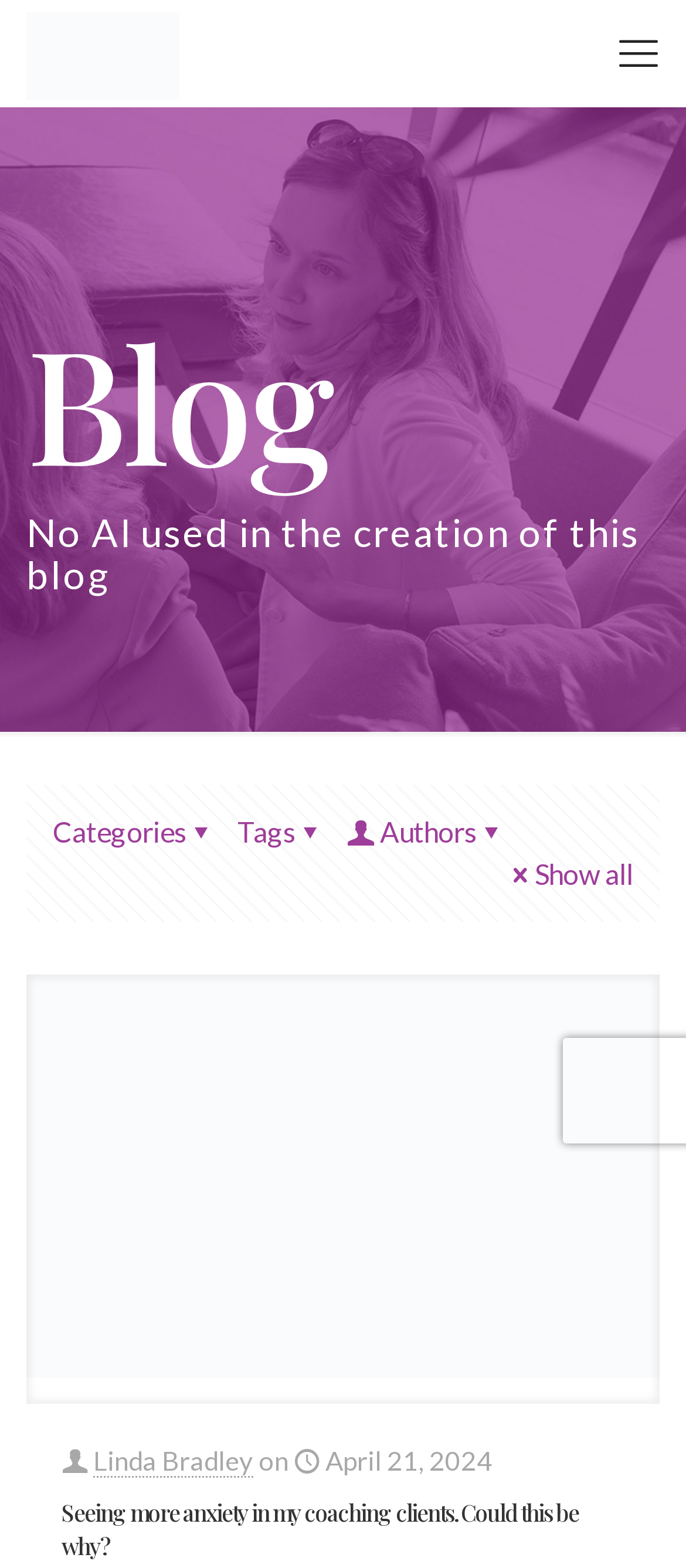What is the title of the latest article?
Based on the image, please offer an in-depth response to the question.

I found the title of the latest article by examining the heading element 'Seeing more anxiety in my coaching clients. Could this be why?' which is located near the author's name and the date of the article.